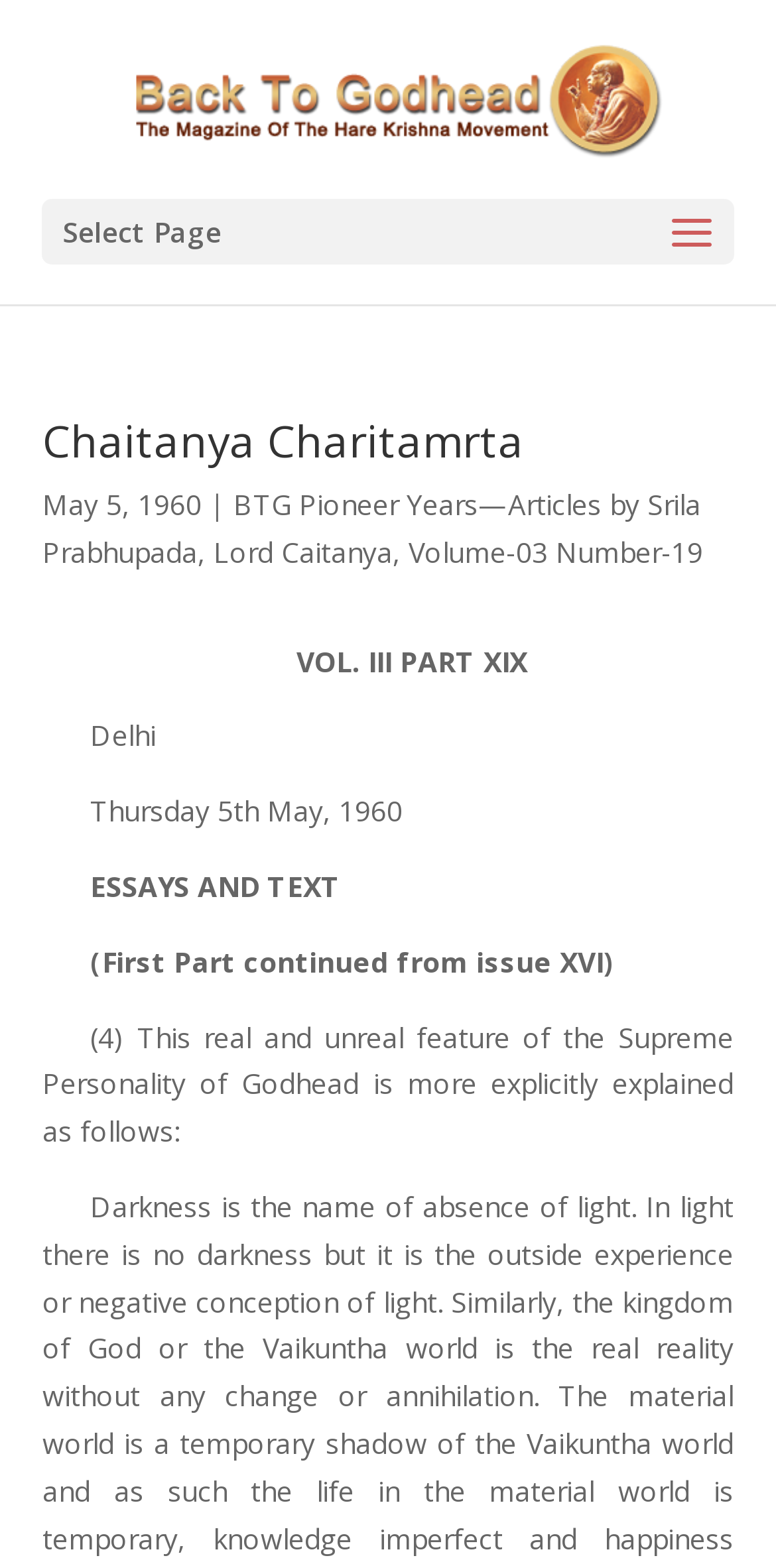Please determine the bounding box coordinates for the UI element described as: "alt="Back To Godhead"".

[0.155, 0.049, 0.855, 0.073]